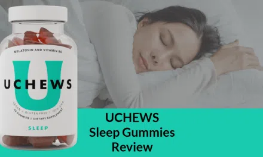What is the purpose of the UCHEWS Sleep Gummies?
Refer to the image and provide a detailed answer to the question.

The purpose of the UCHEWS Sleep Gummies is to aid in achieving better sleep, as depicted by the peaceful and calming imagery of the woman sleeping, and as suggested by the product's branding and packaging.